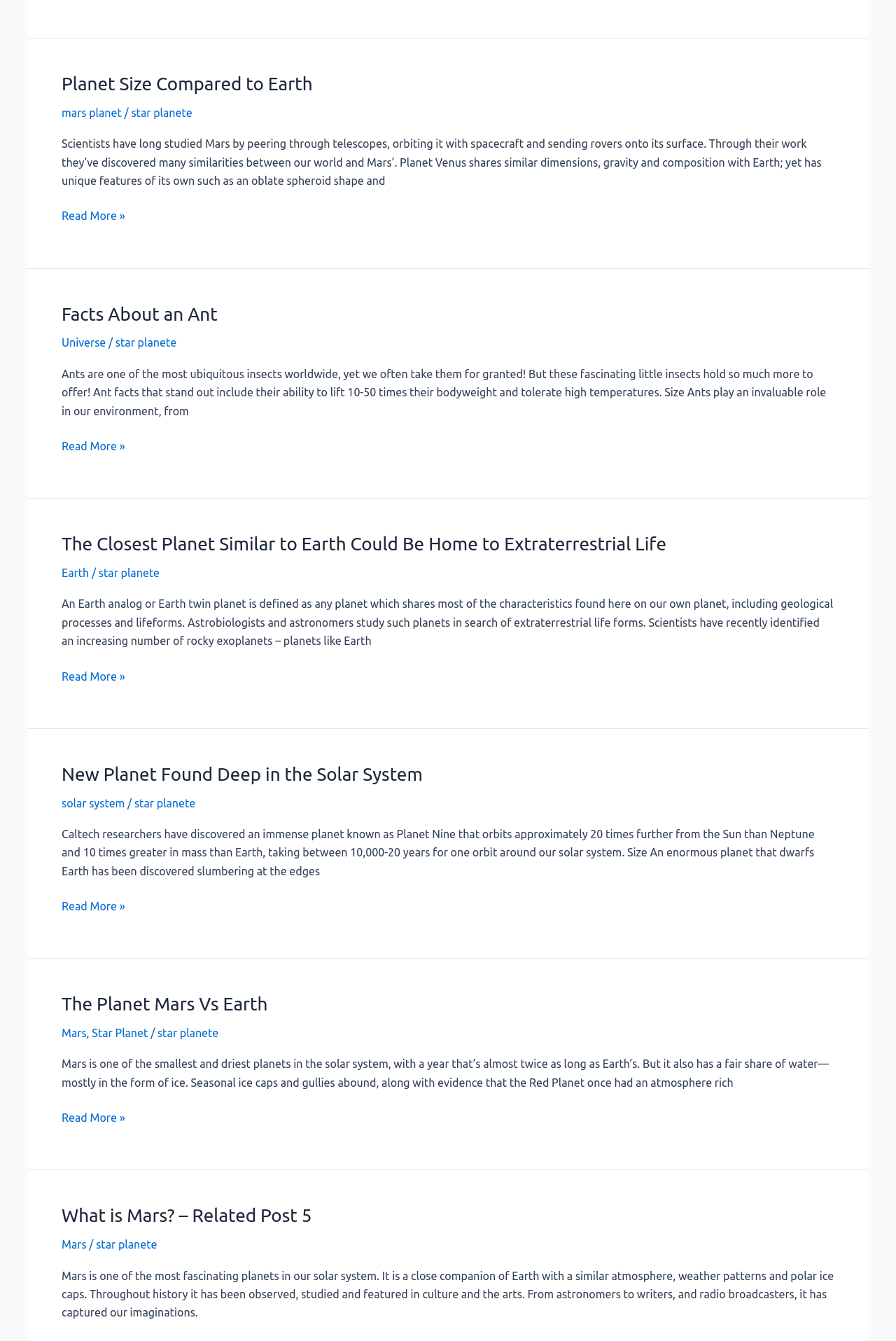Find and provide the bounding box coordinates for the UI element described with: "mars planet".

[0.069, 0.079, 0.136, 0.089]